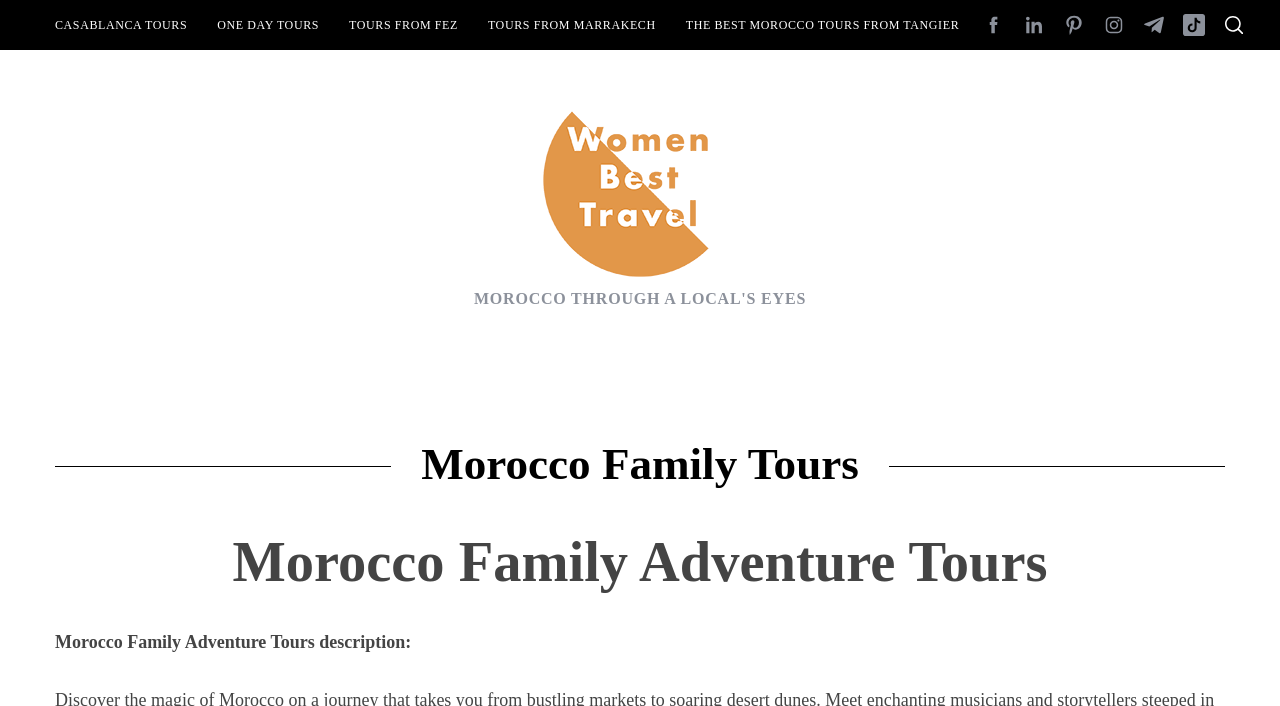Please locate the bounding box coordinates of the element that should be clicked to achieve the given instruction: "Explore CASABLANCA TOURS".

[0.031, 0.016, 0.158, 0.055]